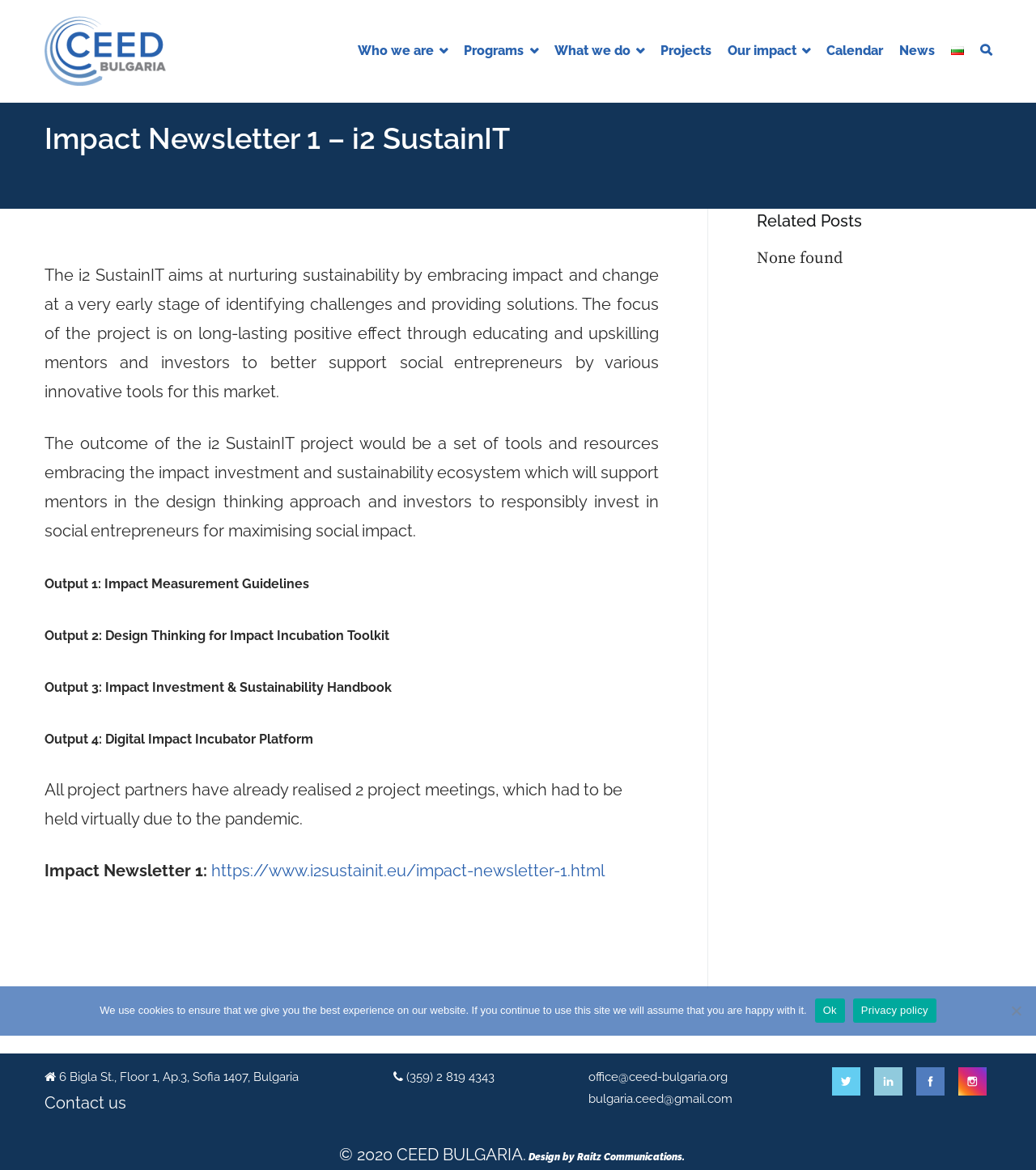Using the information in the image, give a detailed answer to the following question: What is the address of CEED Bulgaria?

The address of CEED Bulgaria can be found in the footer section of the webpage, where the contact information is provided.